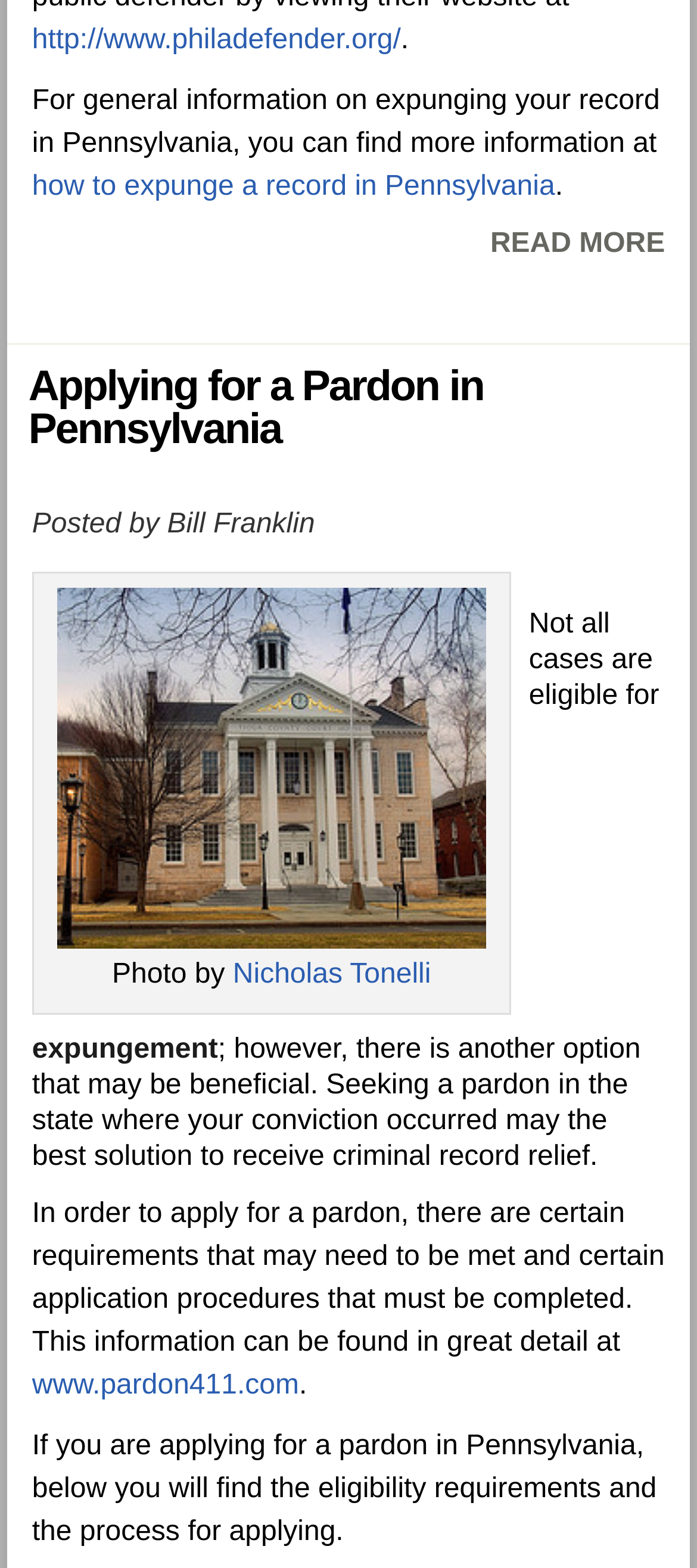Please answer the following question using a single word or phrase: 
What is the alternative to expungement?

Pardon